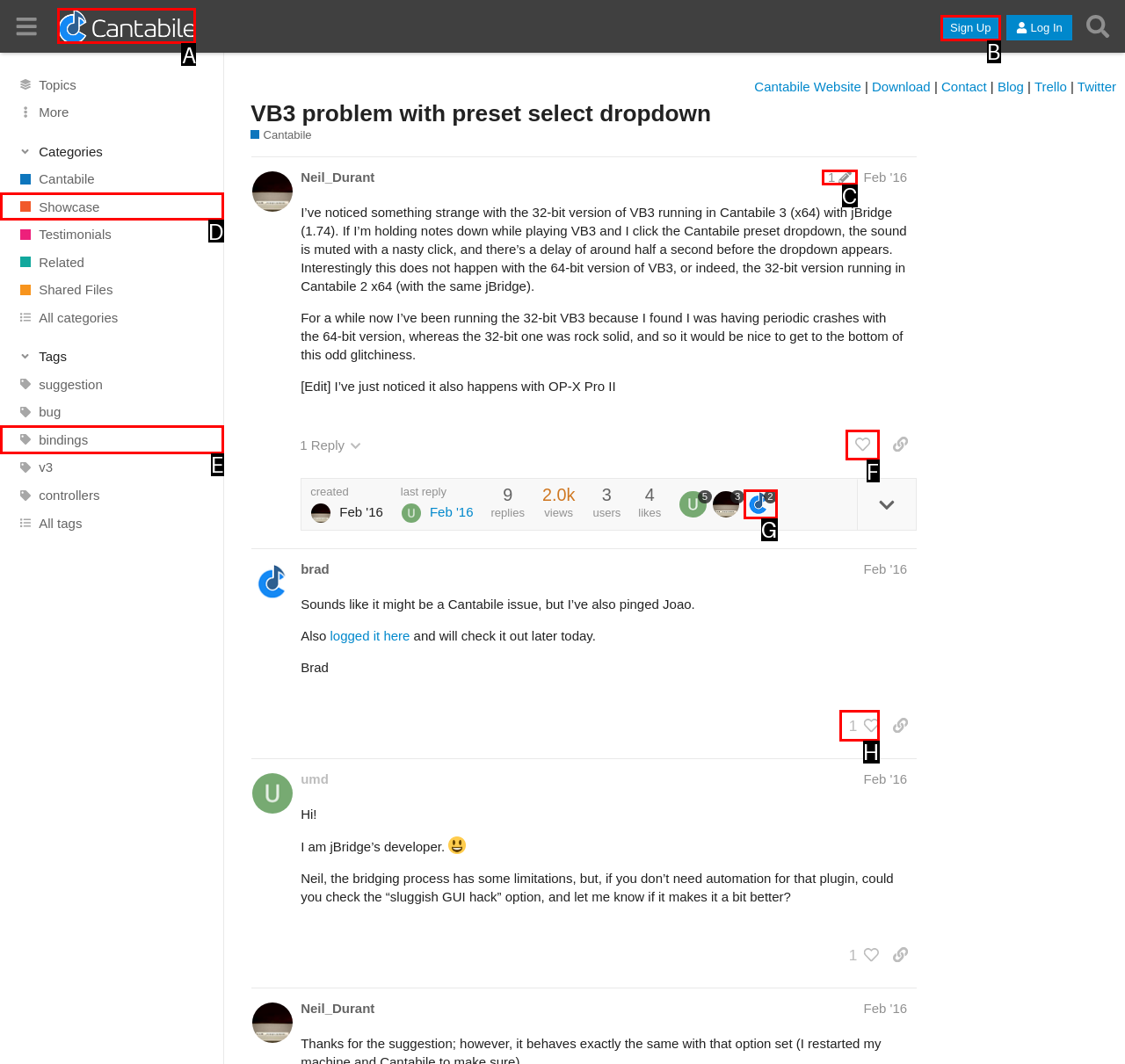For the instruction: Click the 'Cantabile Community' link, which HTML element should be clicked?
Respond with the letter of the appropriate option from the choices given.

A